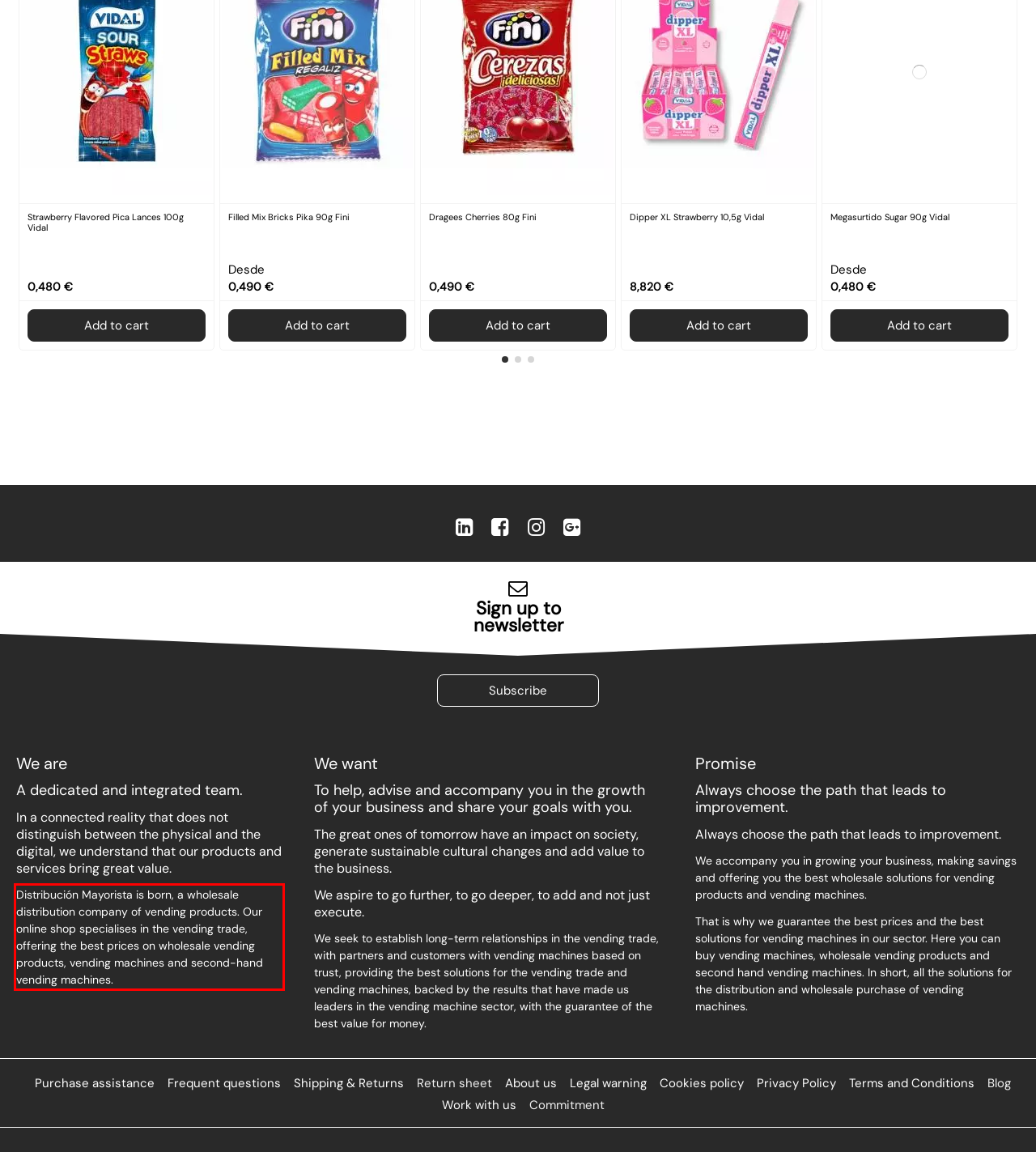You have a screenshot of a webpage with a red bounding box. Use OCR to generate the text contained within this red rectangle.

Distribución Mayorista is born, a wholesale distribution company of vending products. Our online shop specialises in the vending trade, offering the best prices on wholesale vending products, vending machines and second-hand vending machines.